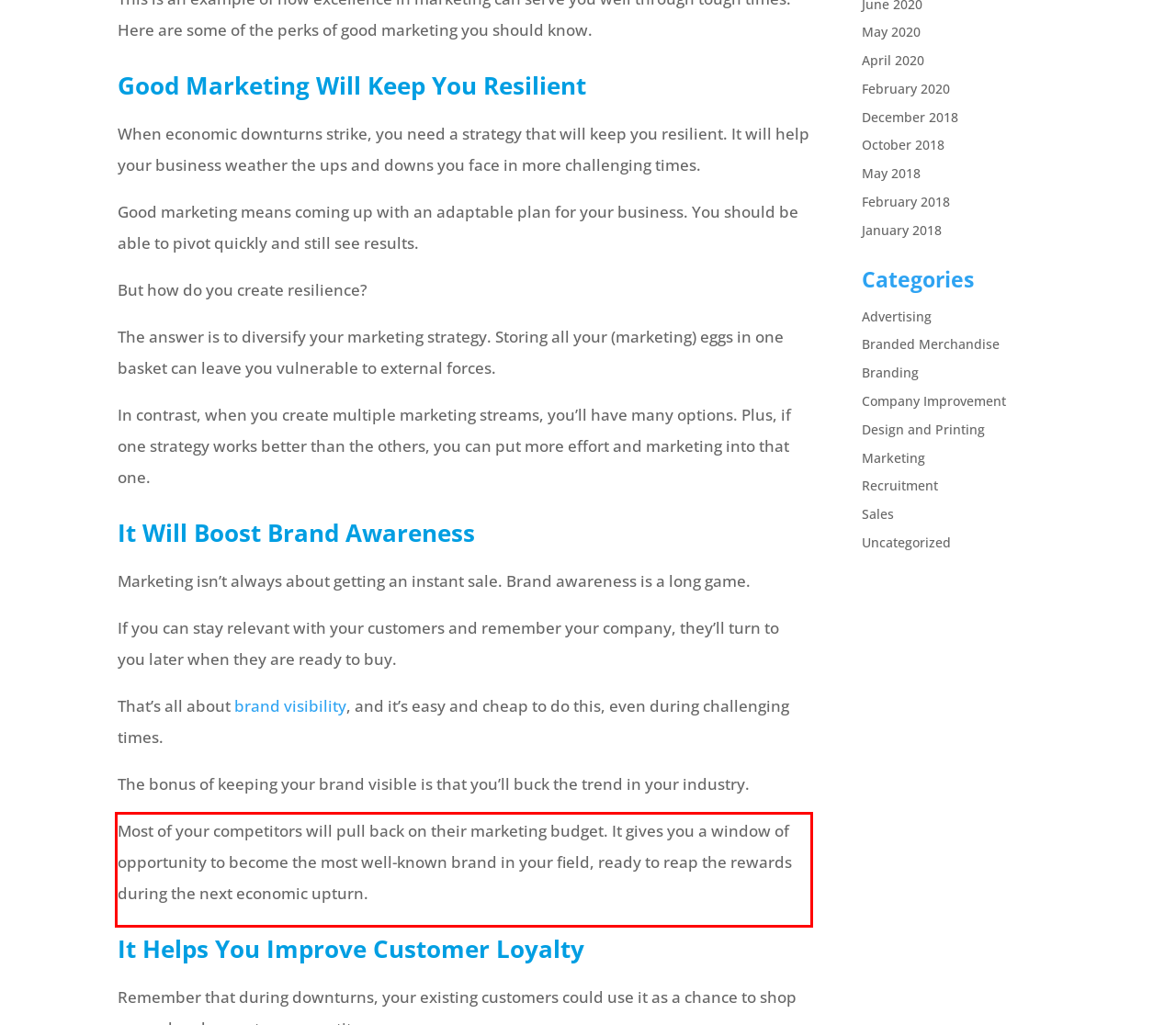There is a UI element on the webpage screenshot marked by a red bounding box. Extract and generate the text content from within this red box.

Most of your competitors will pull back on their marketing budget. It gives you a window of opportunity to become the most well-known brand in your field, ready to reap the rewards during the next economic upturn.